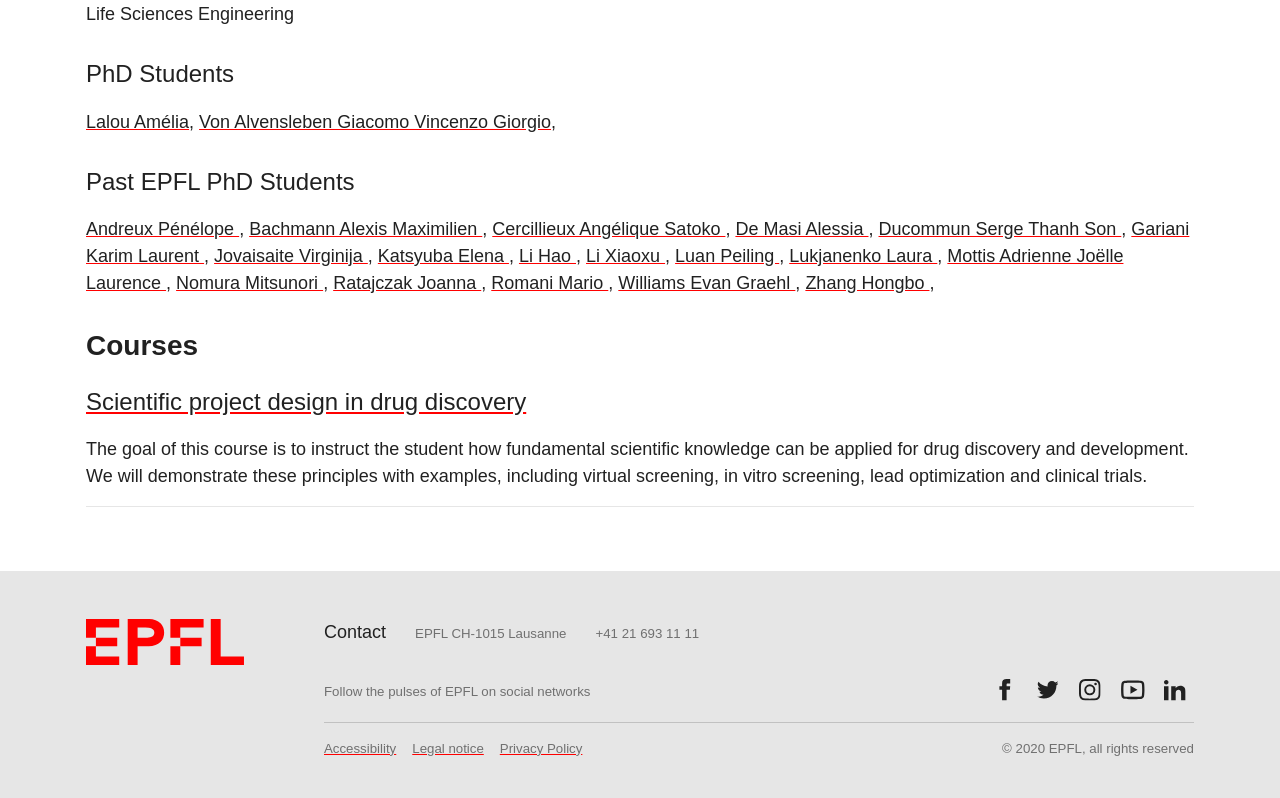Determine the bounding box coordinates for the clickable element to execute this instruction: "Contact EPFL". Provide the coordinates as four float numbers between 0 and 1, i.e., [left, top, right, bottom].

[0.253, 0.78, 0.302, 0.805]